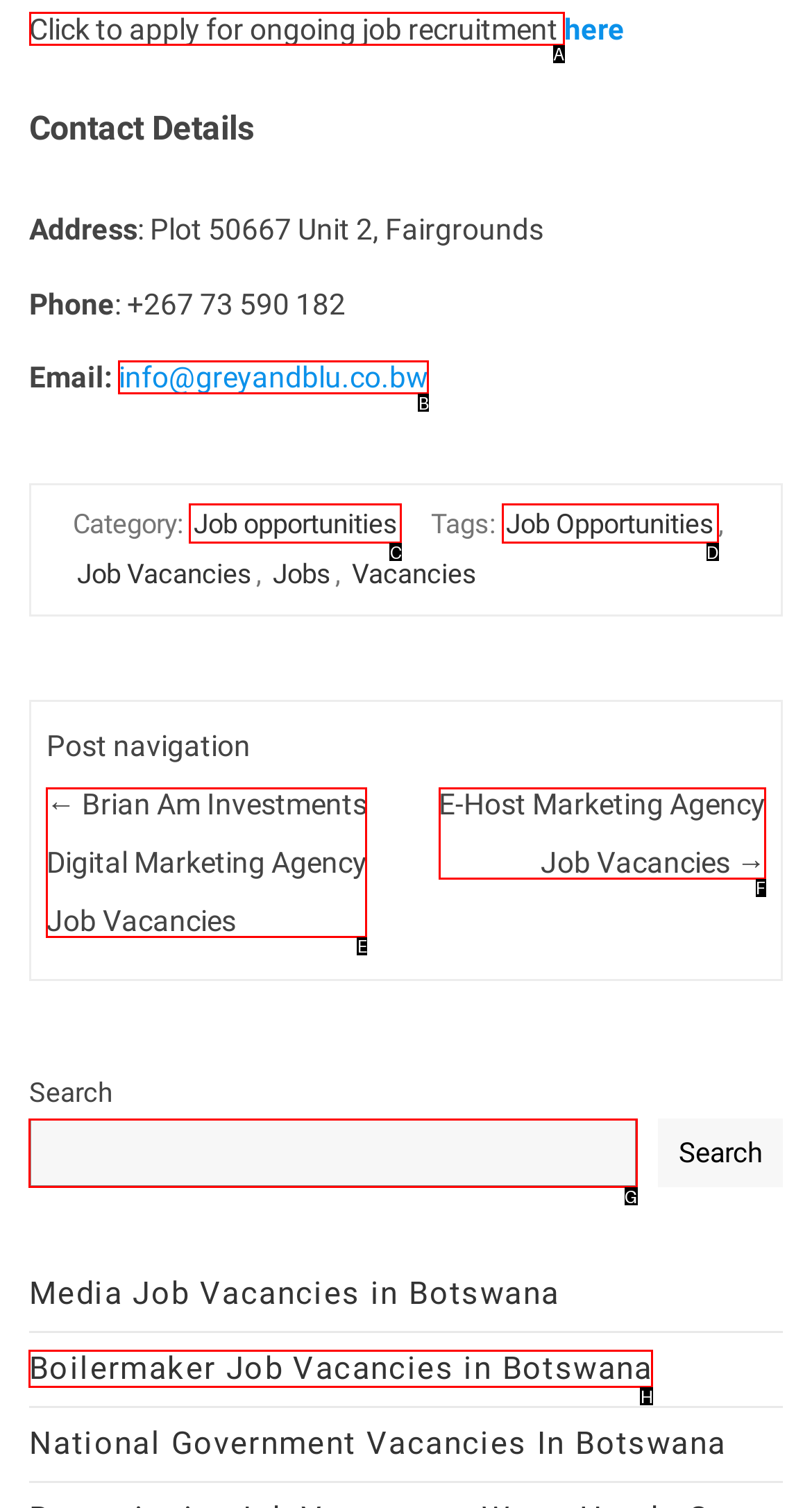Look at the highlighted elements in the screenshot and tell me which letter corresponds to the task: Click to apply for ongoing job recruitment.

A